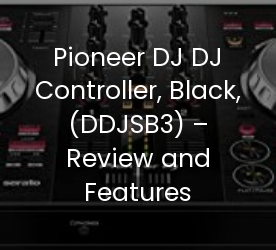Offer a detailed explanation of what is depicted in the image.

The image showcases the Pioneer DJ DJ Controller (DDJSB3), a sleek and professional-looking black controller designed for DJs. Highlighted in the image are its various features, including touchscreen integration, multiple knobs, and jog wheels that facilitate seamless mixing and performance. Accompanying the image is the title, "Pioneer DJ DJ Controller, Black, (DDJSB3) – Review and Features," suggesting a comprehensive discussion of its functionalities, user experience, and overall effectiveness in a DJ setup. This controller is aimed at both aspiring and seasoned DJs who seek enhanced creative control and performance capabilities in their music mixing endeavors.